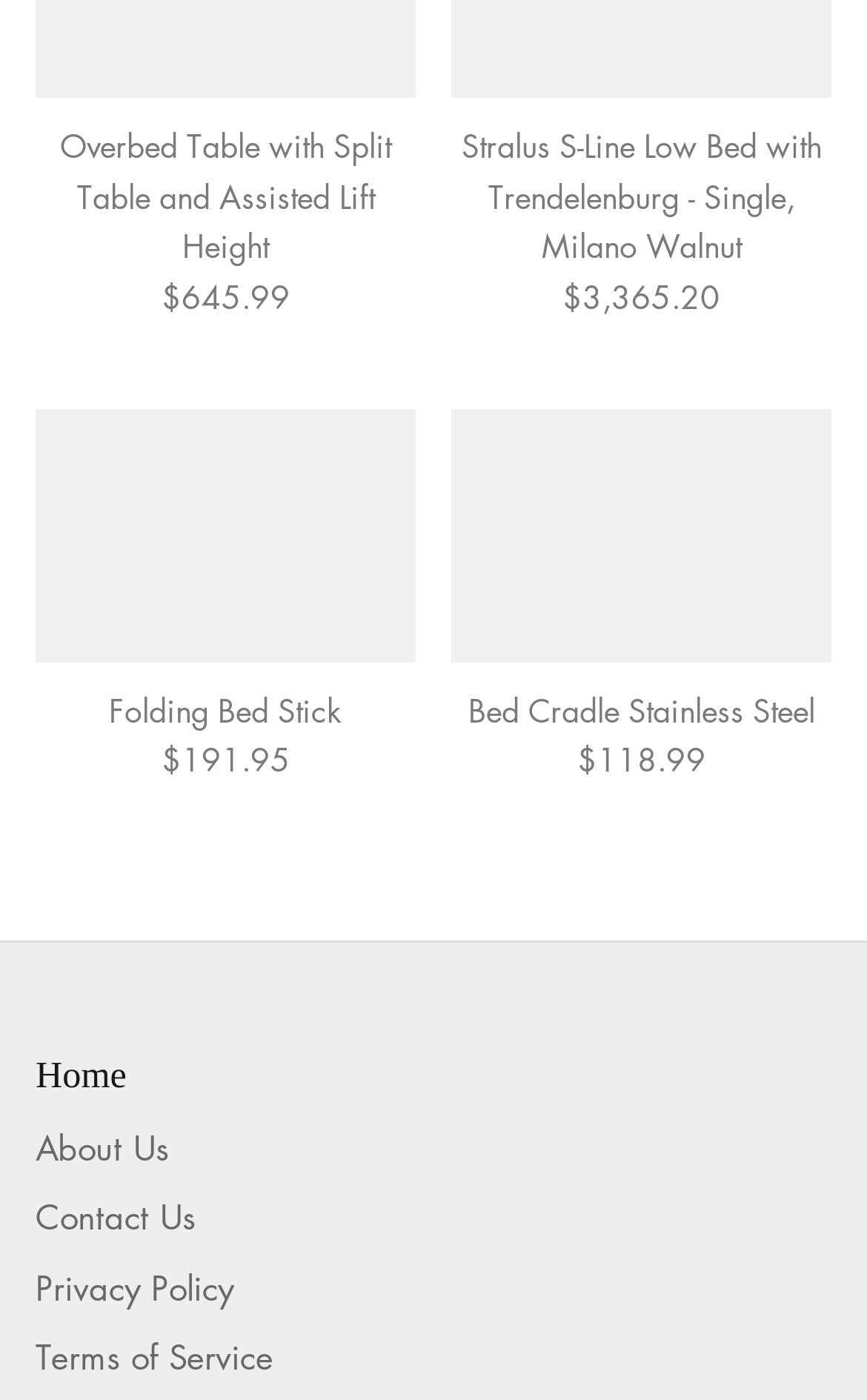What is the name of the first product on the page?
Use the image to give a comprehensive and detailed response to the question.

I looked at the first link on the page, which is 'Overbed Table with Split Table and Assisted Lift Height $645.99', and extracted the product name from it.